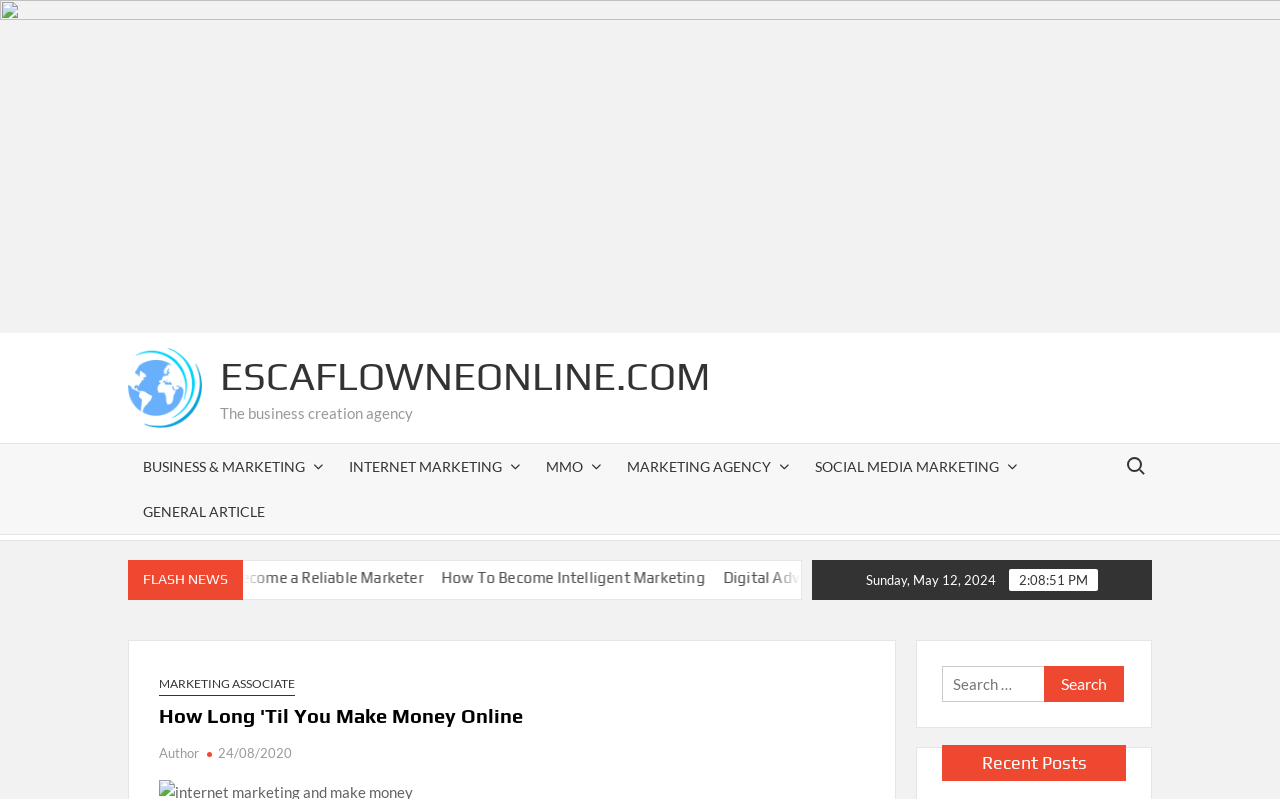Find the bounding box coordinates of the element you need to click on to perform this action: 'Click on the 'ESCAFLOWNEONLINE.COM' link'. The coordinates should be represented by four float values between 0 and 1, in the format [left, top, right, bottom].

[0.172, 0.441, 0.555, 0.499]